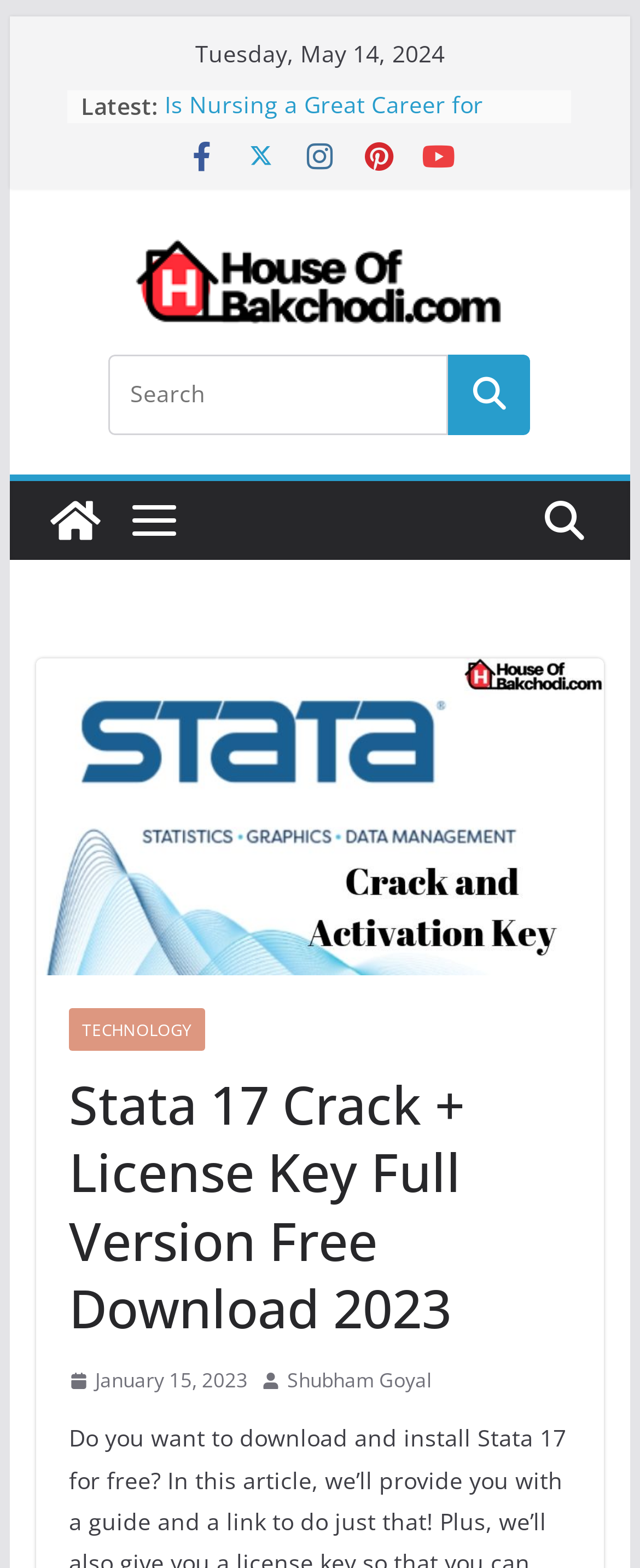Can you find and provide the main heading text of this webpage?

Stata 17 Crack + License Key Full Version Free Download 2023